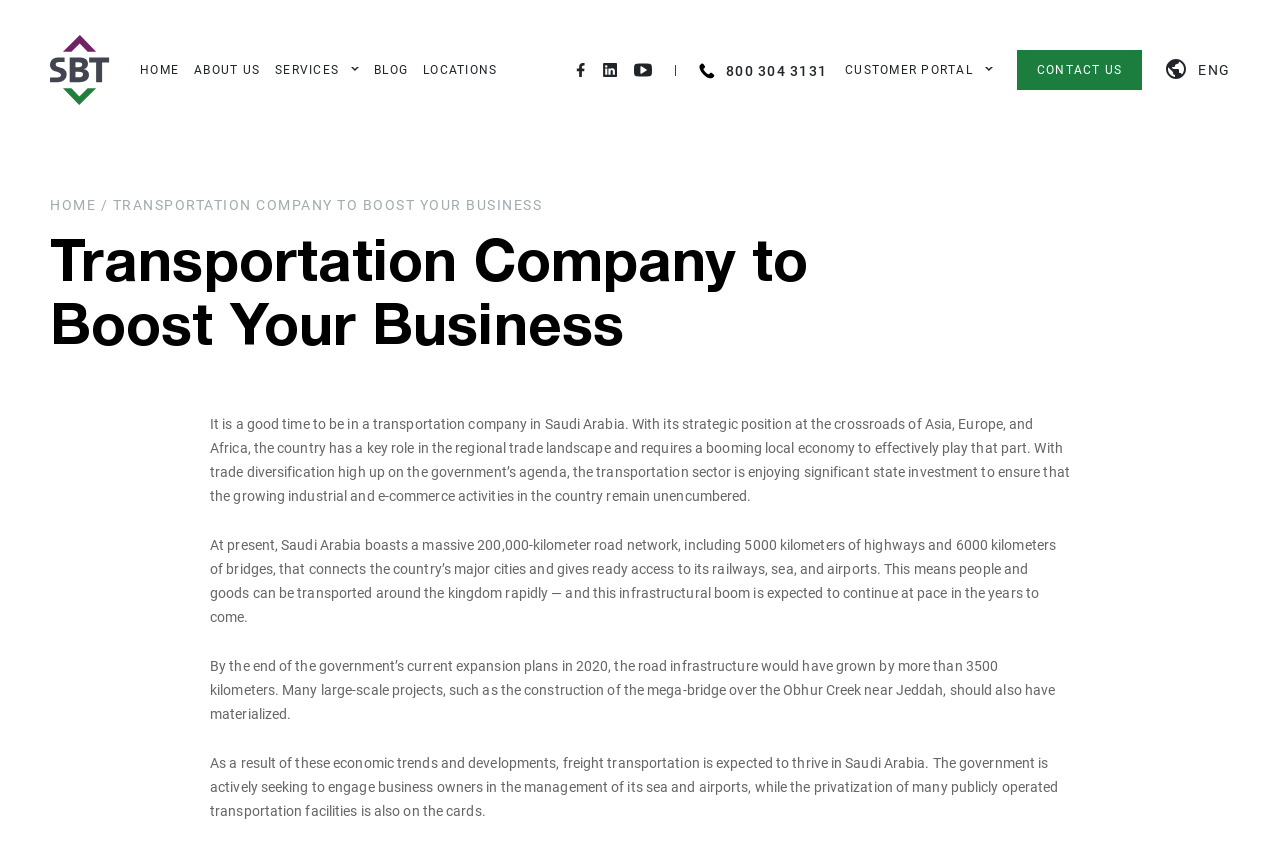Please specify the bounding box coordinates for the clickable region that will help you carry out the instruction: "Click the 'About' link".

None